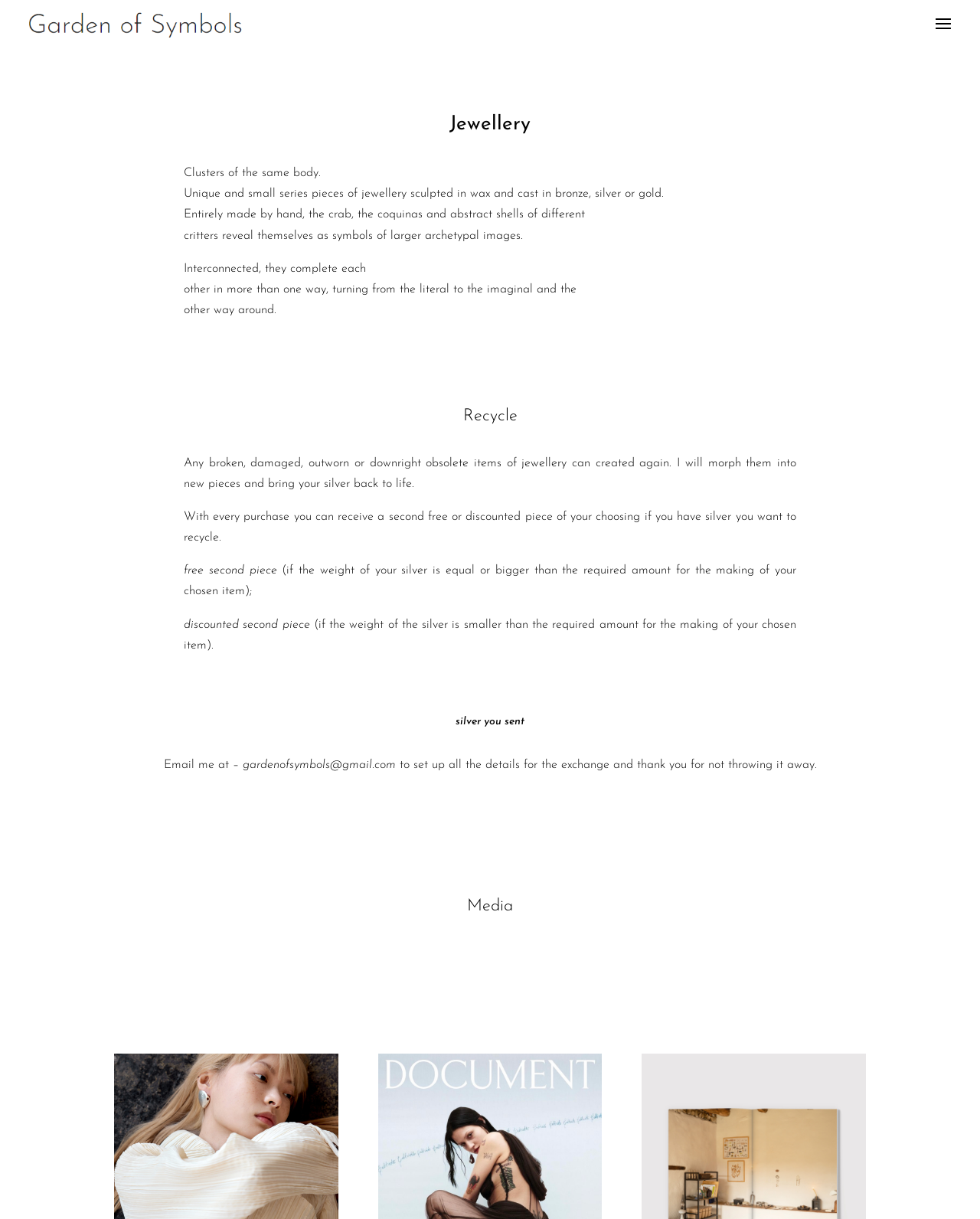Articulate a detailed summary of the webpage's content and design.

The webpage is about a jewelry brand called "Garden of Symbols" that creates unique, handmade pieces. At the top of the page, there is a link to the brand's name, accompanied by a small image of the logo. Below this, there is a heading that reads "Jewellery" in a prominent font.

The main content of the page is divided into three sections. The first section describes the brand's philosophy and craftsmanship, with a series of paragraphs that explain how each piece is sculpted in wax and cast in bronze, silver, or gold. The text is arranged in a vertical column, with each paragraph building on the previous one to create a narrative.

The second section is headed by "Recycle" and explains the brand's recycling program. This section is also composed of several paragraphs of text, which describe how customers can recycle their old jewelry and receive a free or discounted new piece in return. The text is arranged in a similar vertical column to the first section.

The third section is headed by "Media" and appears to be a call to action, encouraging customers to email the brand to set up an exchange. There is a link to the email address, accompanied by a brief message of appreciation for customers who choose to recycle their jewelry.

Throughout the page, there are no images of jewelry pieces, but the text provides a detailed description of the brand's craftsmanship and values. The overall layout is clean and easy to navigate, with clear headings and concise text that guides the reader through the different sections.